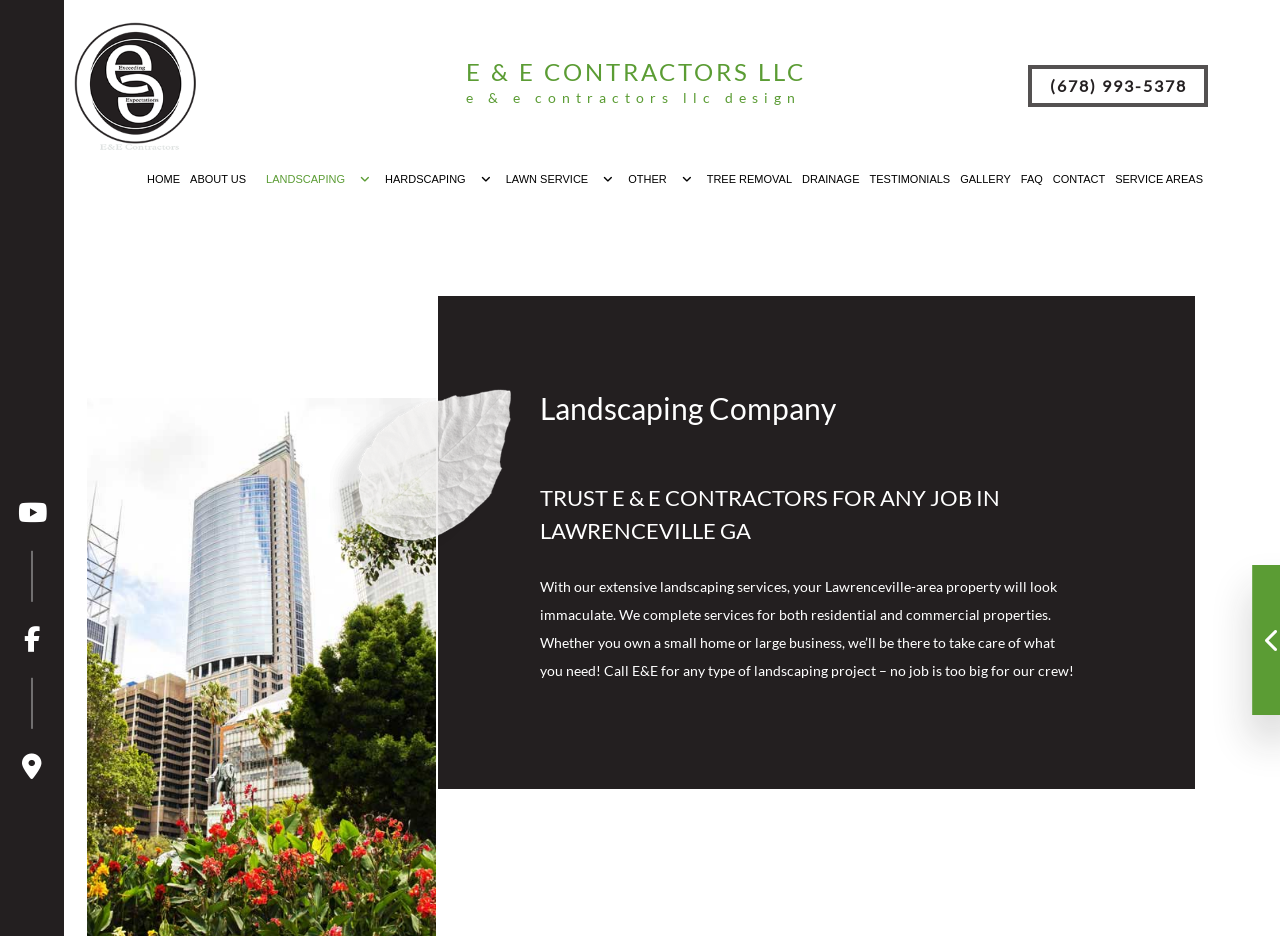Please find the bounding box coordinates (top-left x, top-left y, bottom-right x, bottom-right y) in the screenshot for the UI element described as follows: E & E Contractors LLC

[0.364, 0.064, 0.636, 0.09]